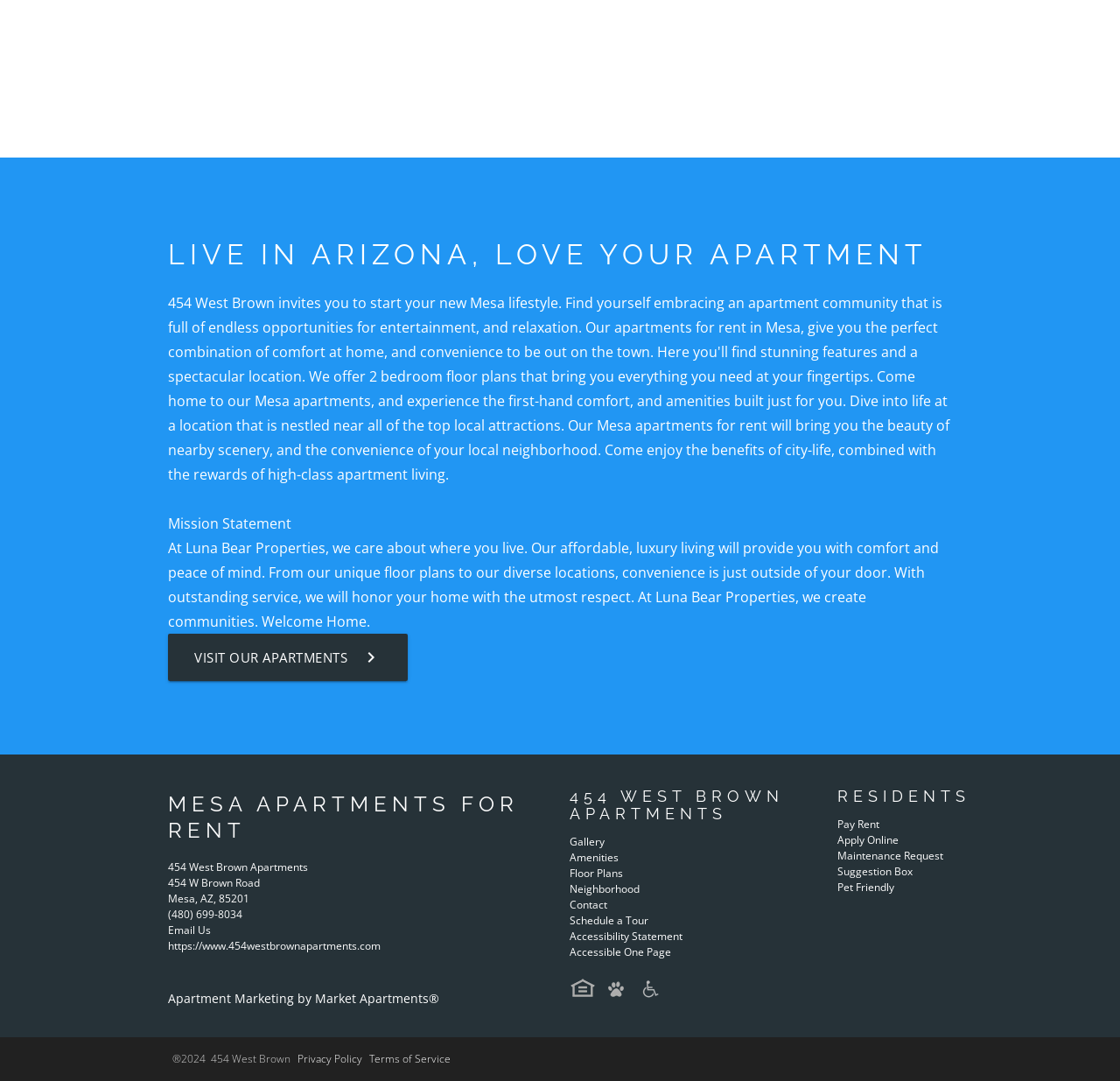Show me the bounding box coordinates of the clickable region to achieve the task as per the instruction: "Pay rent".

[0.748, 0.756, 0.785, 0.769]